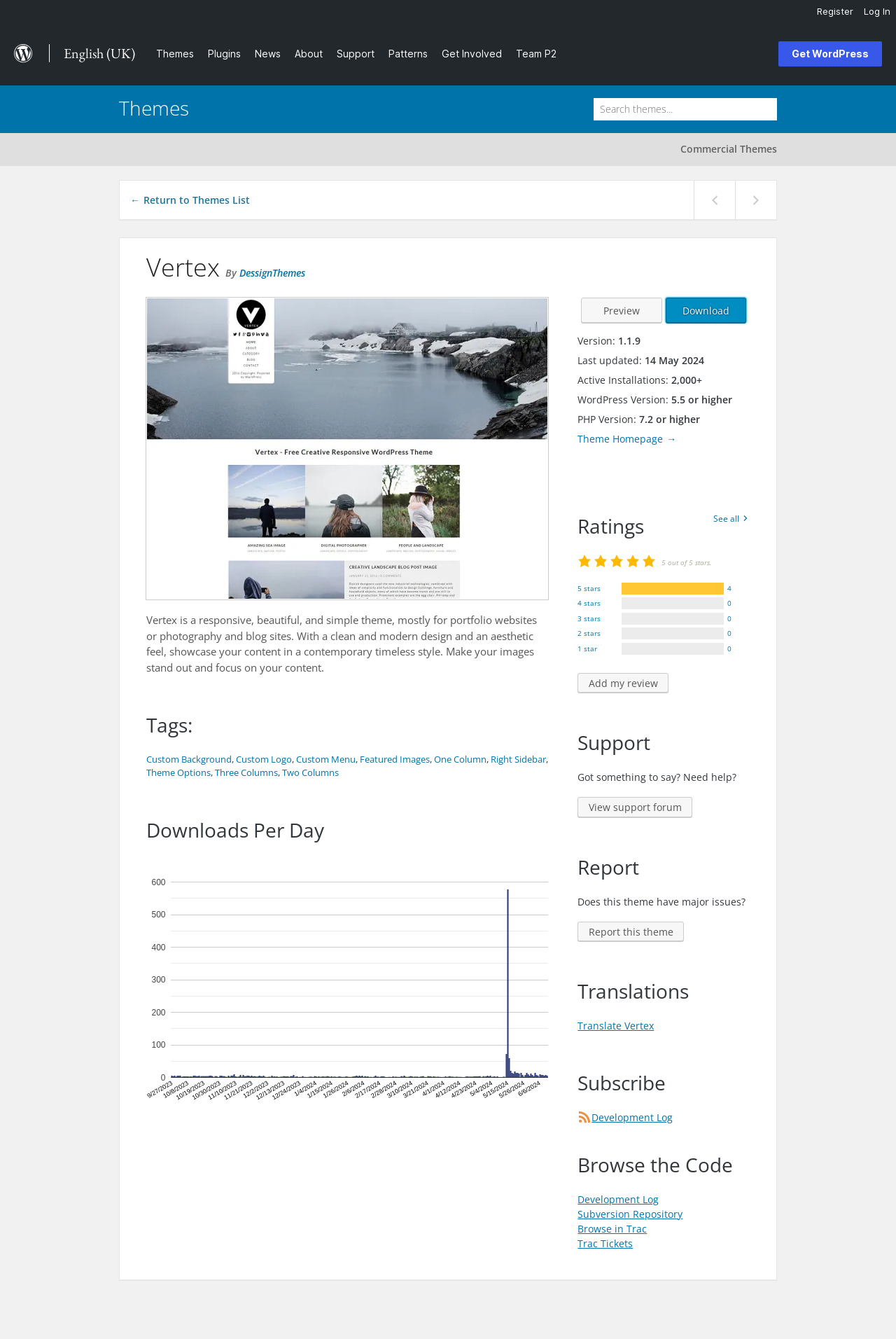Please specify the coordinates of the bounding box for the element that should be clicked to carry out this instruction: "Preview the Vertex theme". The coordinates must be four float numbers between 0 and 1, formatted as [left, top, right, bottom].

[0.649, 0.222, 0.739, 0.241]